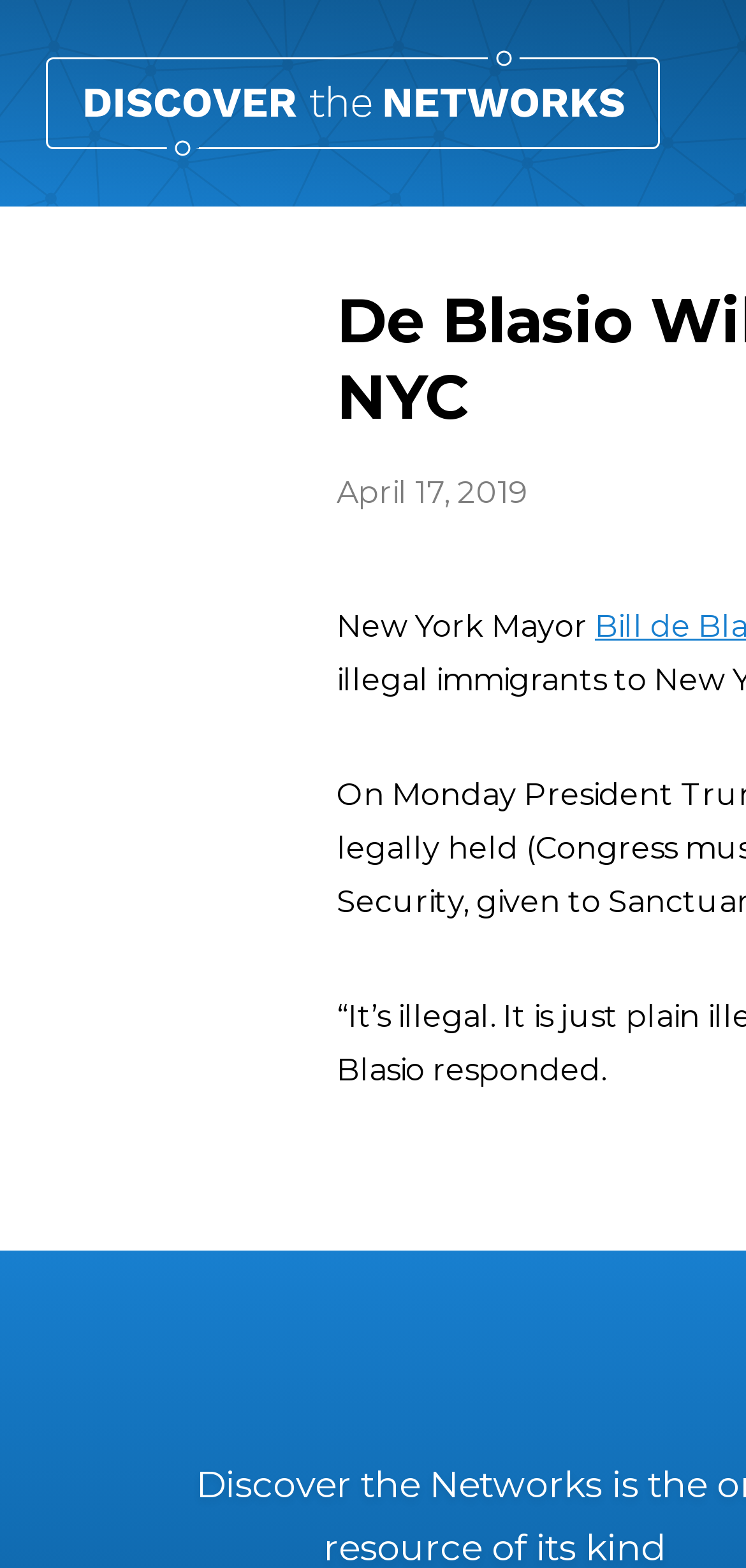Identify the primary heading of the webpage and provide its text.

De Blasio Will Sue if Trump Sends Illegals to NYC